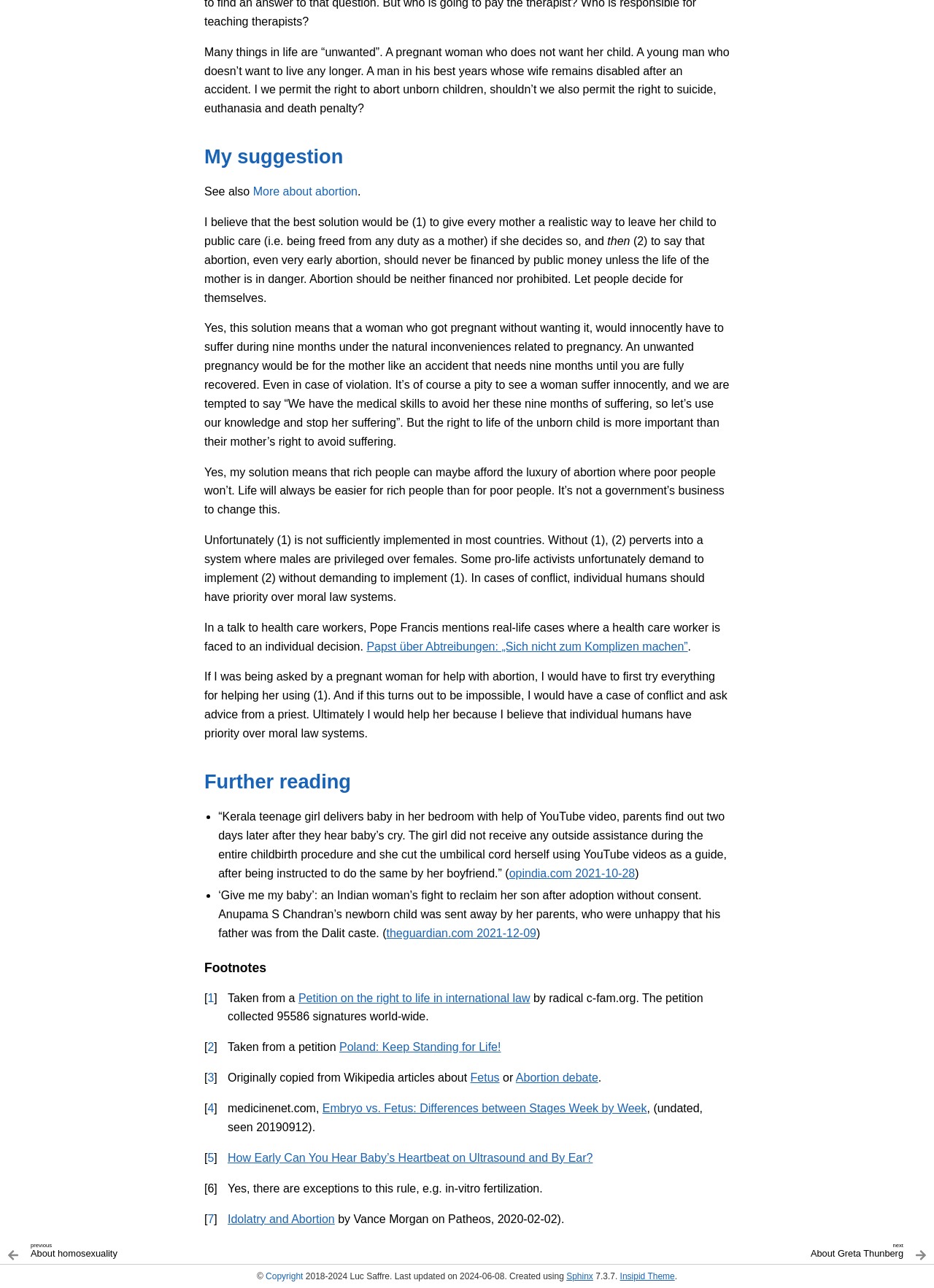Give a concise answer using only one word or phrase for this question:
What is the topic of the 'Further reading' section?

Abortion and related cases